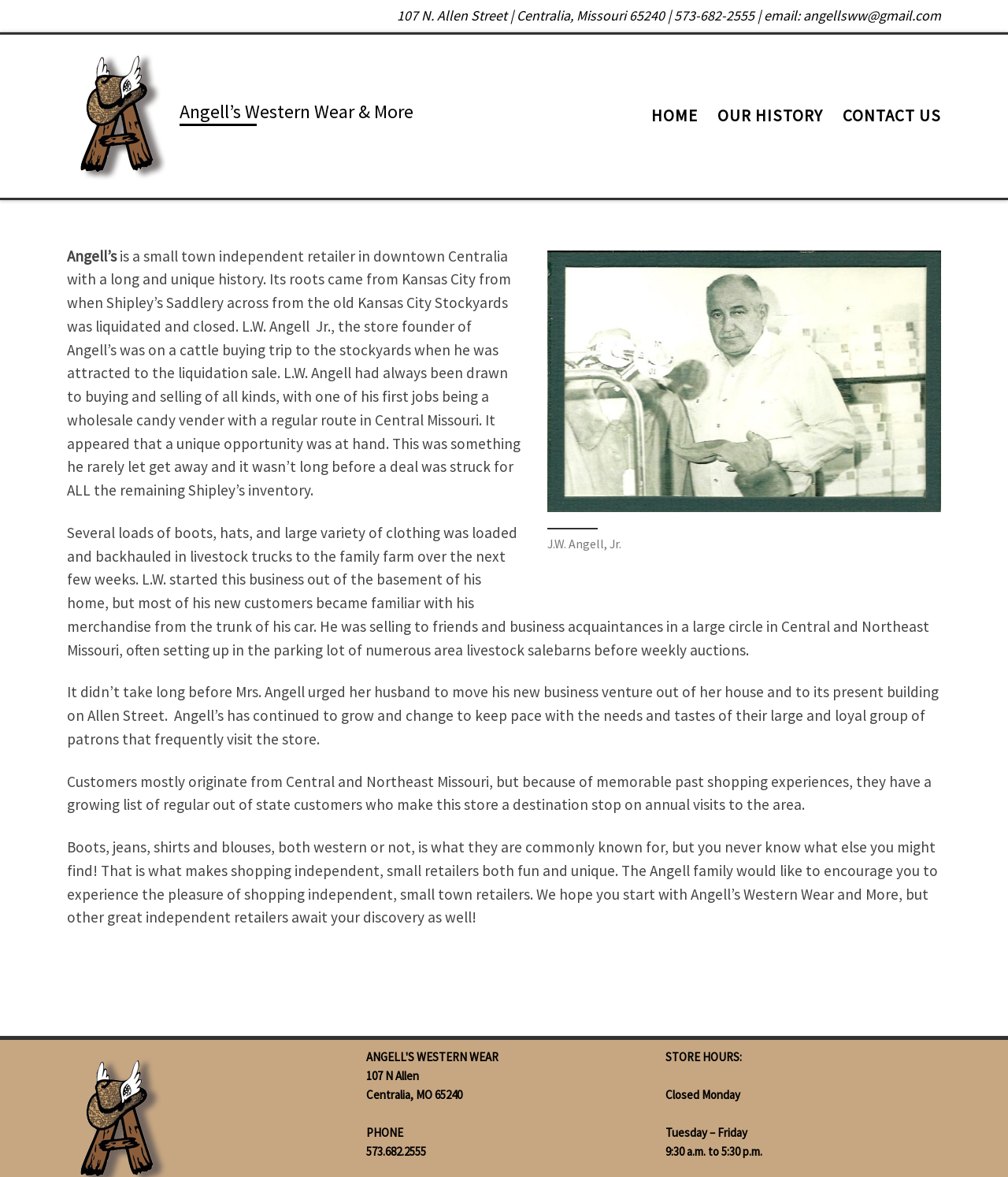What is the address of Angell's Western Wear & More?
Please provide a single word or phrase in response based on the screenshot.

107 N. Allen Street, Centralia, Missouri 65240